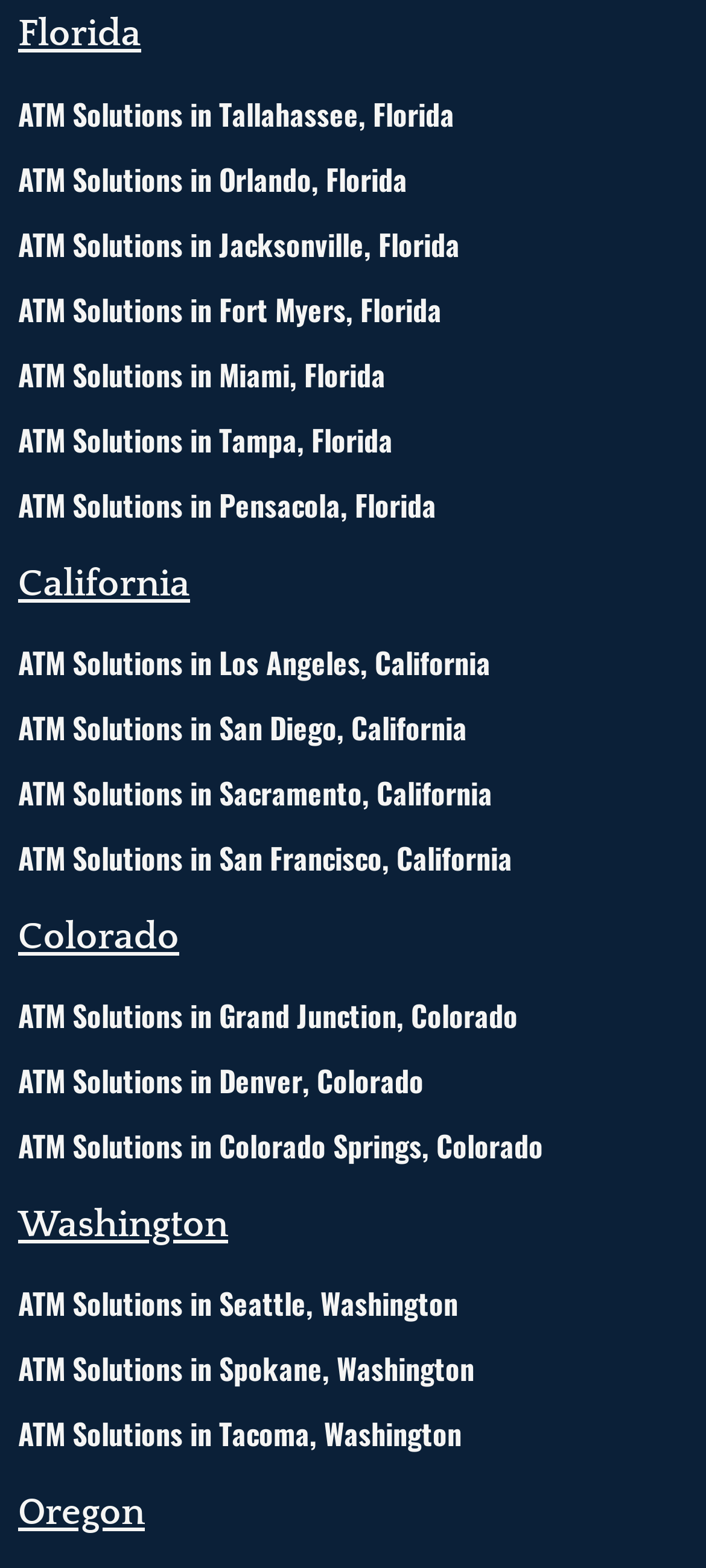Please give the bounding box coordinates of the area that should be clicked to fulfill the following instruction: "Discover ATM Solutions in Miami, Florida". The coordinates should be in the format of four float numbers from 0 to 1, i.e., [left, top, right, bottom].

[0.026, 0.225, 0.546, 0.252]